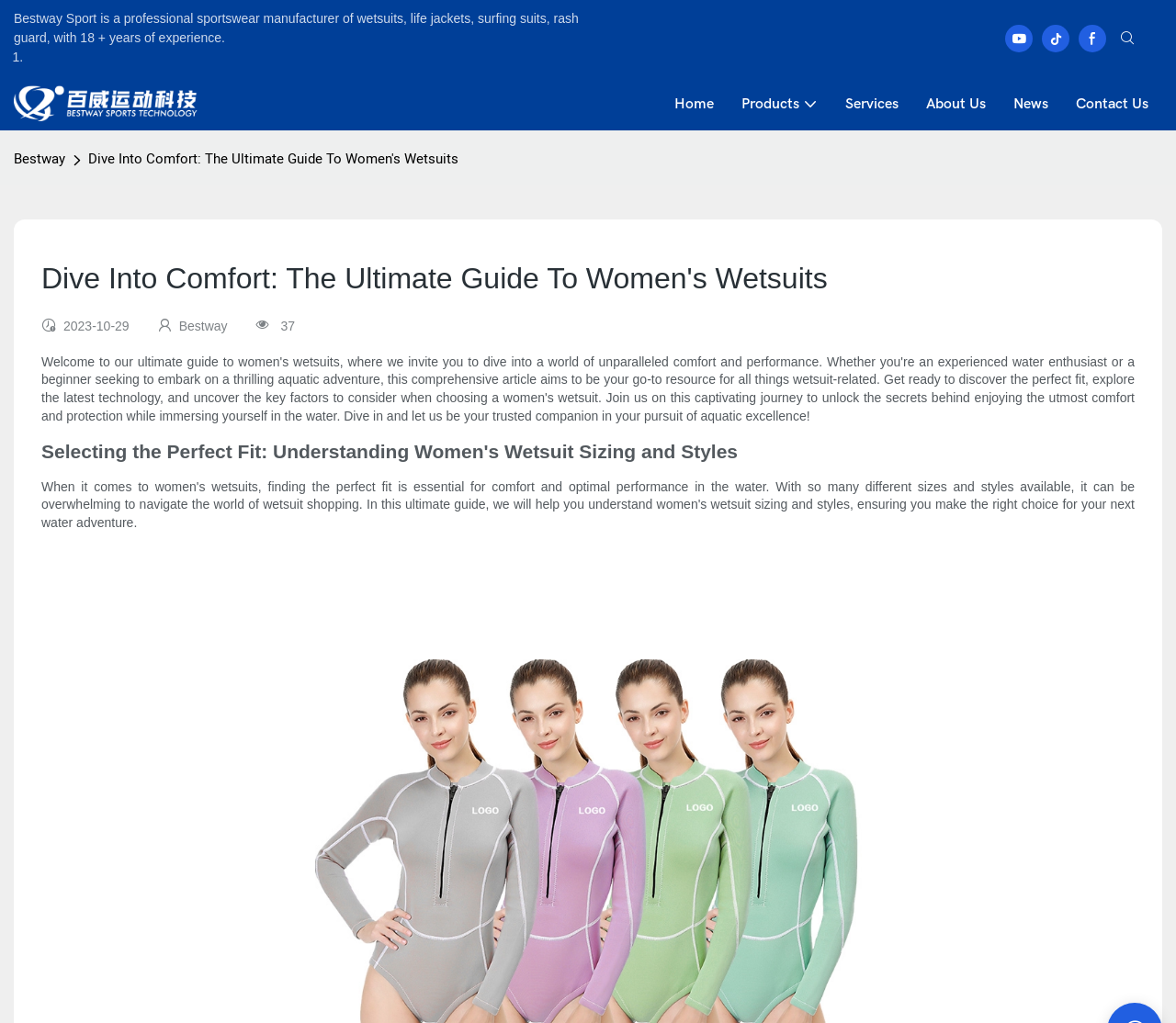Can you look at the image and give a comprehensive answer to the question:
What is the number mentioned next to the company name?

I found the number '37' mentioned in the static text element with bounding box coordinates [0.239, 0.311, 0.251, 0.326], which is next to the company name 'Bestway'.